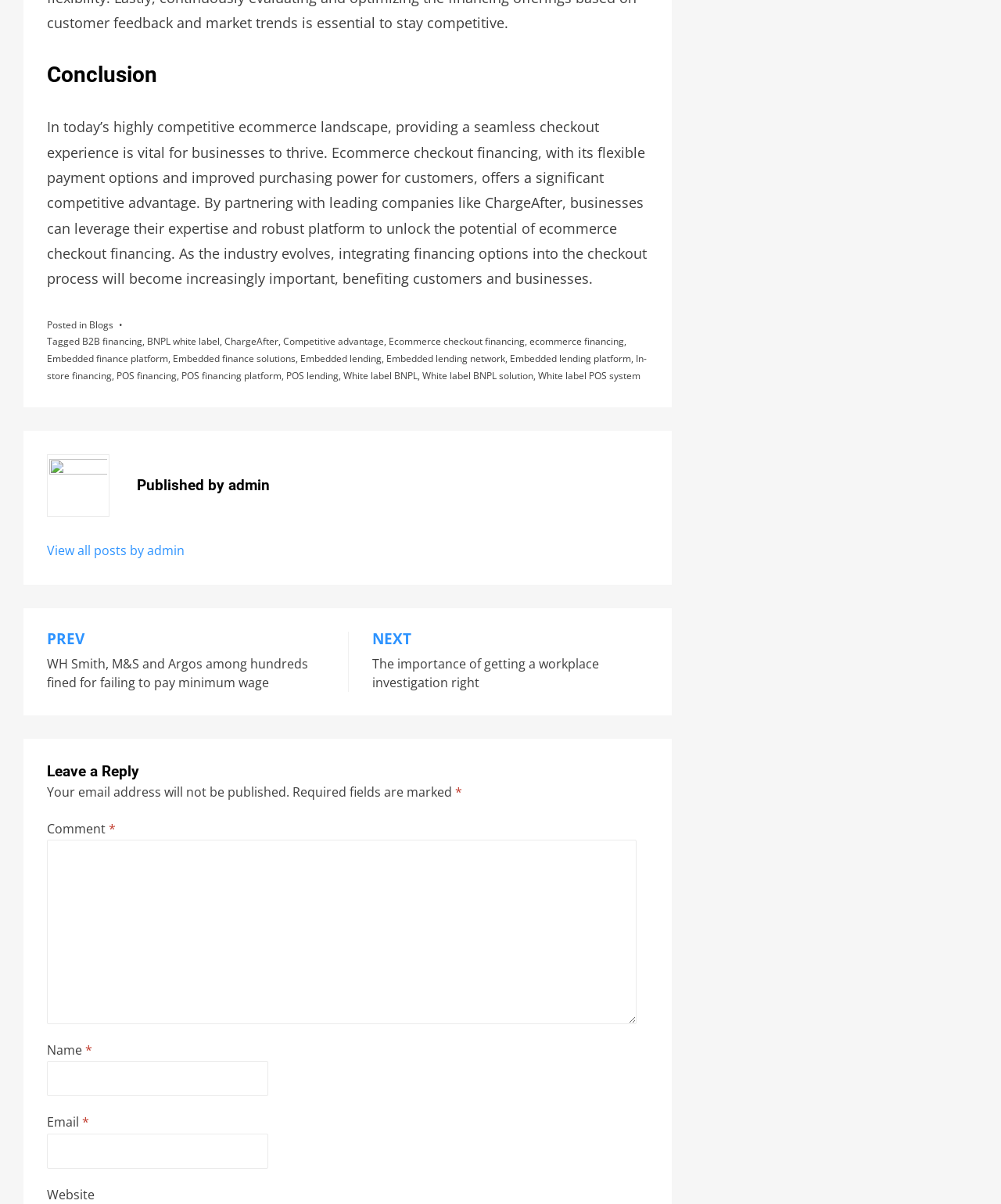Bounding box coordinates should be in the format (top-left x, top-left y, bottom-right x, bottom-right y) and all values should be floating point numbers between 0 and 1. Determine the bounding box coordinate for the UI element described as: White label BNPL solution

[0.422, 0.306, 0.533, 0.317]